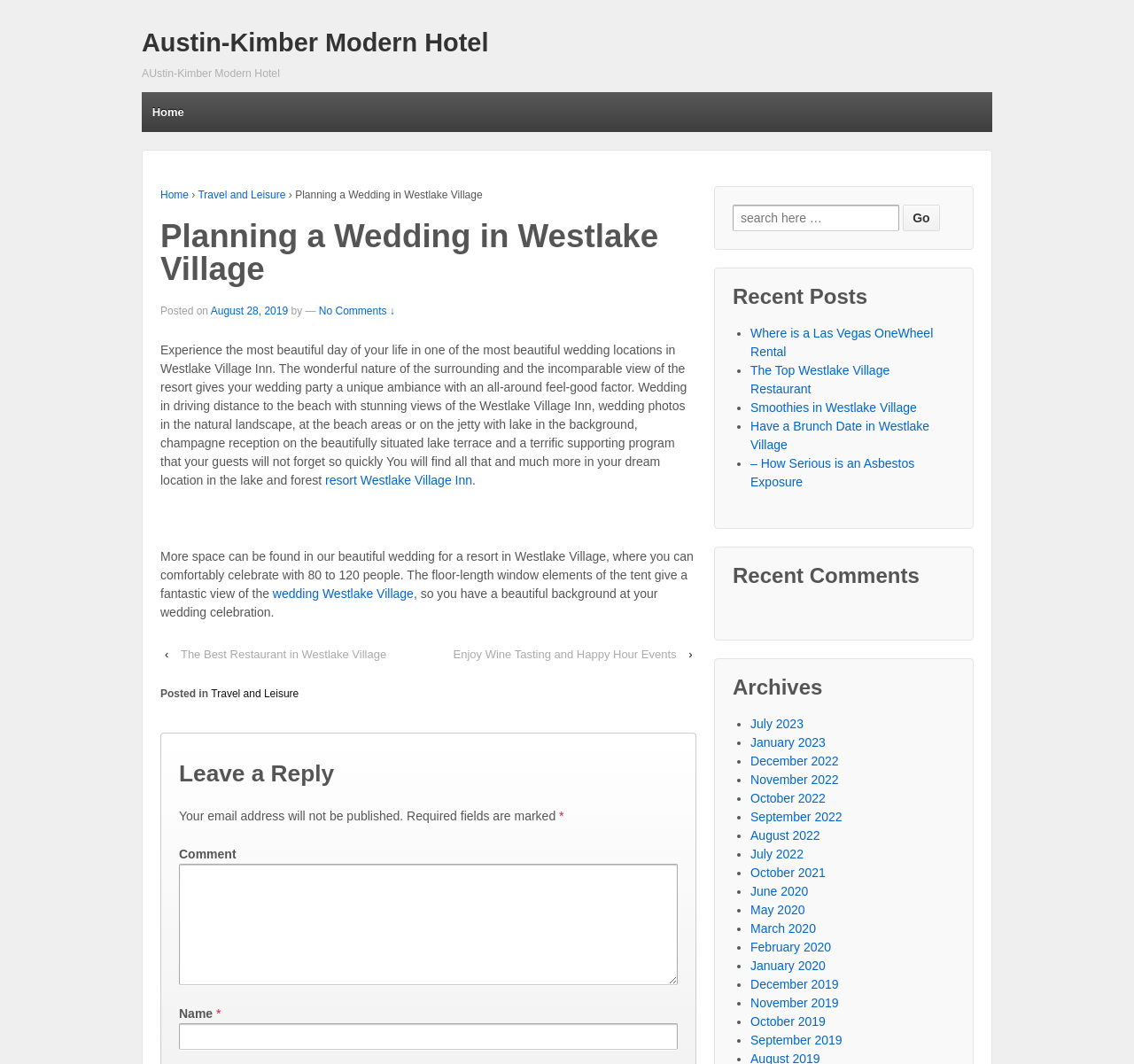Please find and generate the text of the main heading on the webpage.

Planning a Wedding in Westlake Village